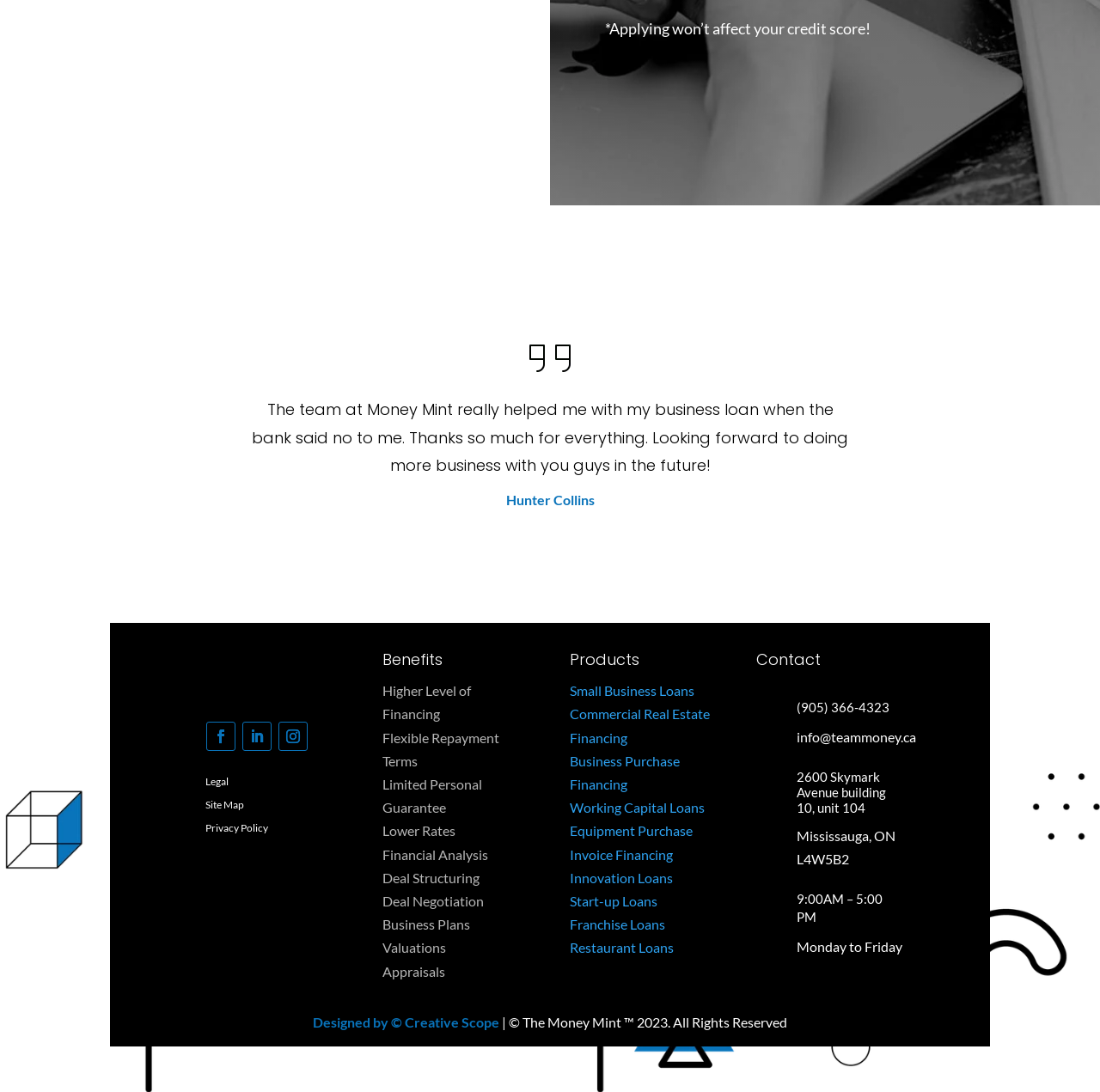Given the element description Business Purchase Financing, predict the bounding box coordinates for the UI element in the webpage screenshot. The format should be (top-left x, top-left y, bottom-right x, bottom-right y), and the values should be between 0 and 1.

[0.518, 0.689, 0.618, 0.725]